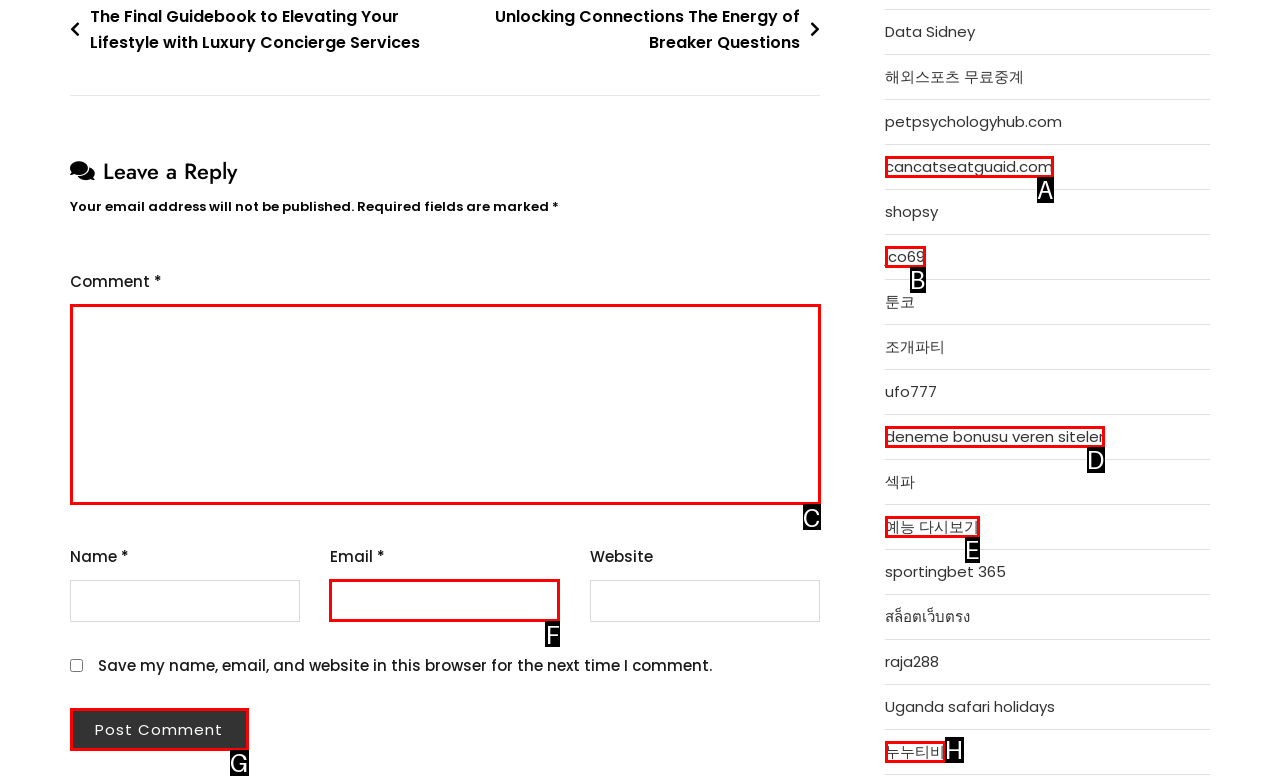Given the element description: Business
Pick the letter of the correct option from the list.

None